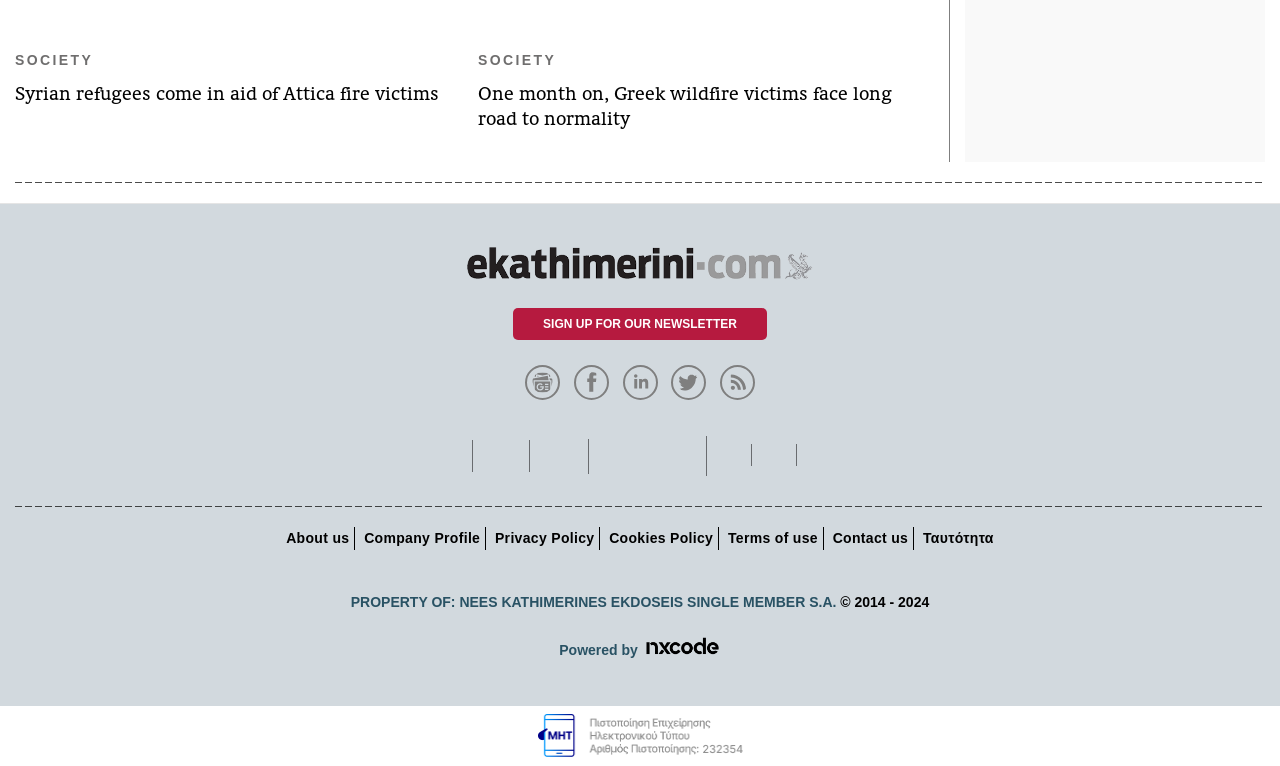Locate the bounding box coordinates of the area to click to fulfill this instruction: "Read about company profile". The bounding box should be presented as four float numbers between 0 and 1, in the order [left, top, right, bottom].

[0.281, 0.685, 0.379, 0.719]